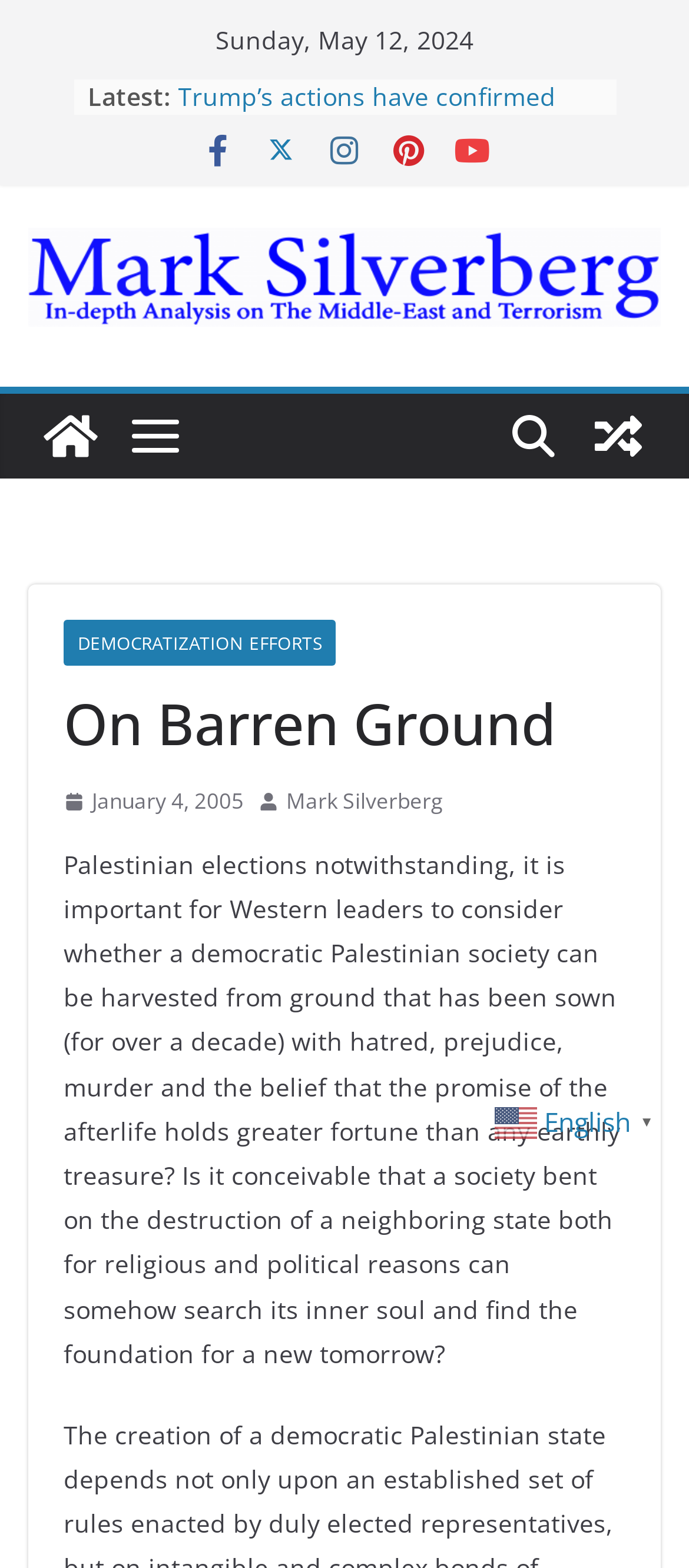Determine the bounding box coordinates for the HTML element described here: "title="View a random post"".

[0.836, 0.252, 0.959, 0.306]